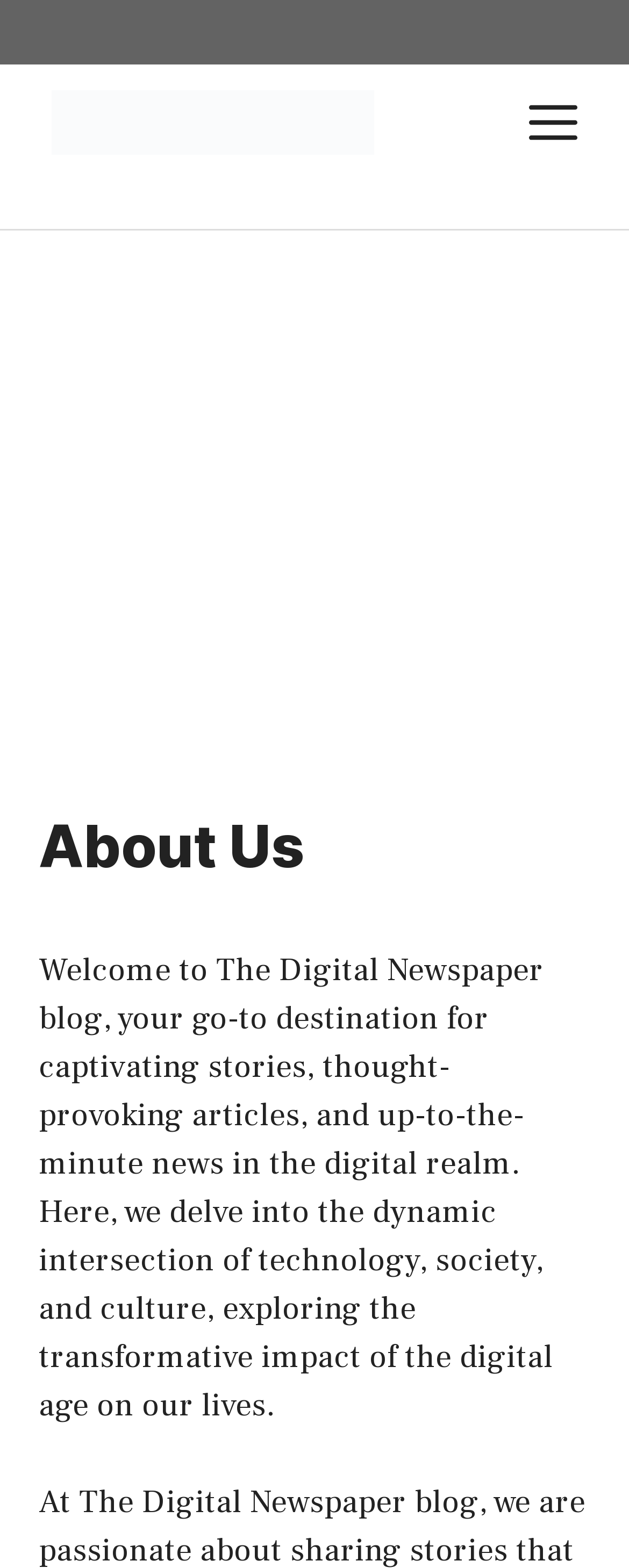What type of content can be found on this blog?
Answer with a single word or short phrase according to what you see in the image.

Captivating stories, articles, and news